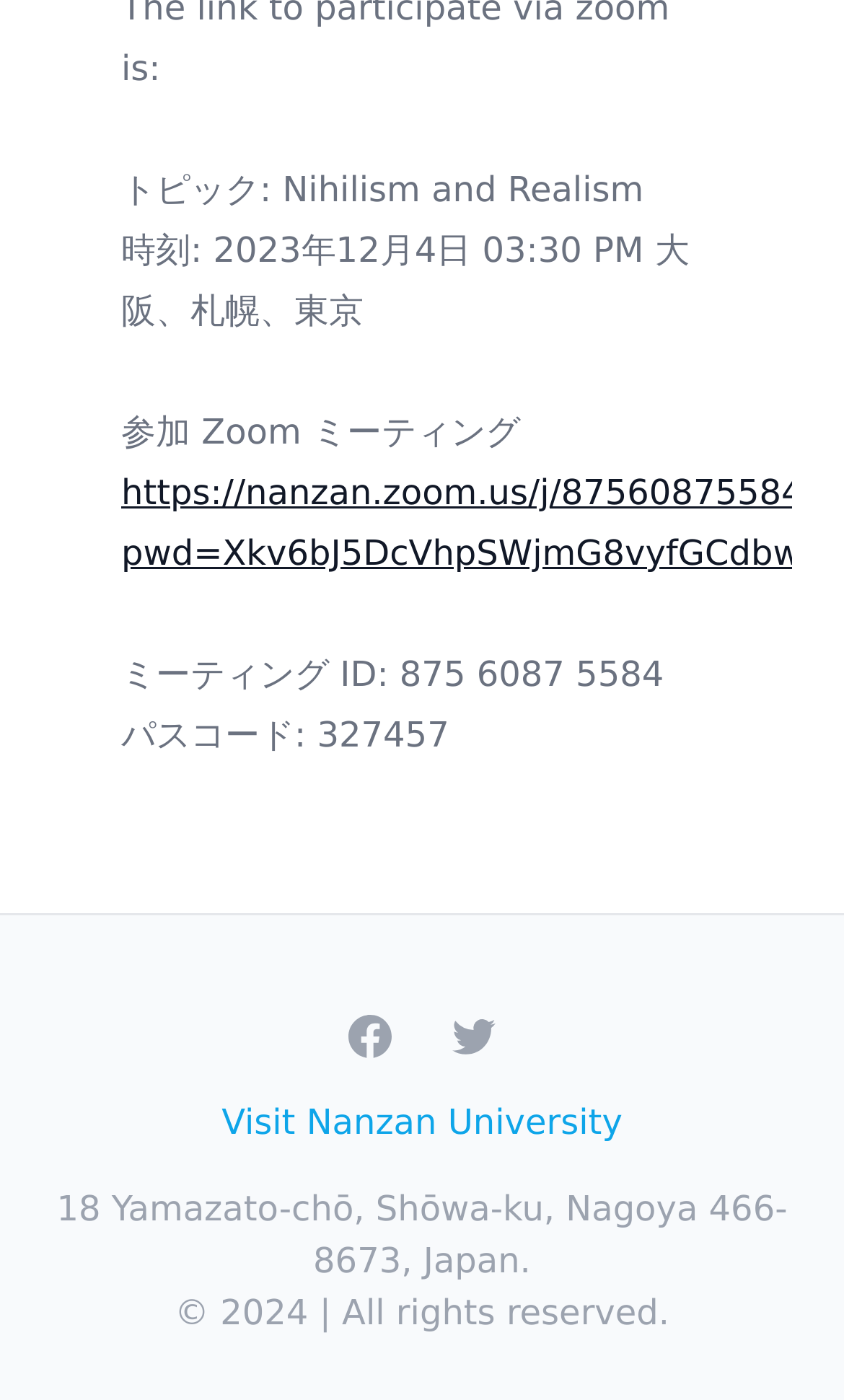Respond concisely with one word or phrase to the following query:
What is the topic of the meeting?

Nihilism and Realism